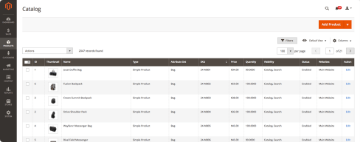By analyzing the image, answer the following question with a detailed response: What is the function of the 'Visibility' column?

The 'Visibility' column in the table provides information regarding whether a product is visible in the store, allowing administrators to manage the visibility of products in the catalog.